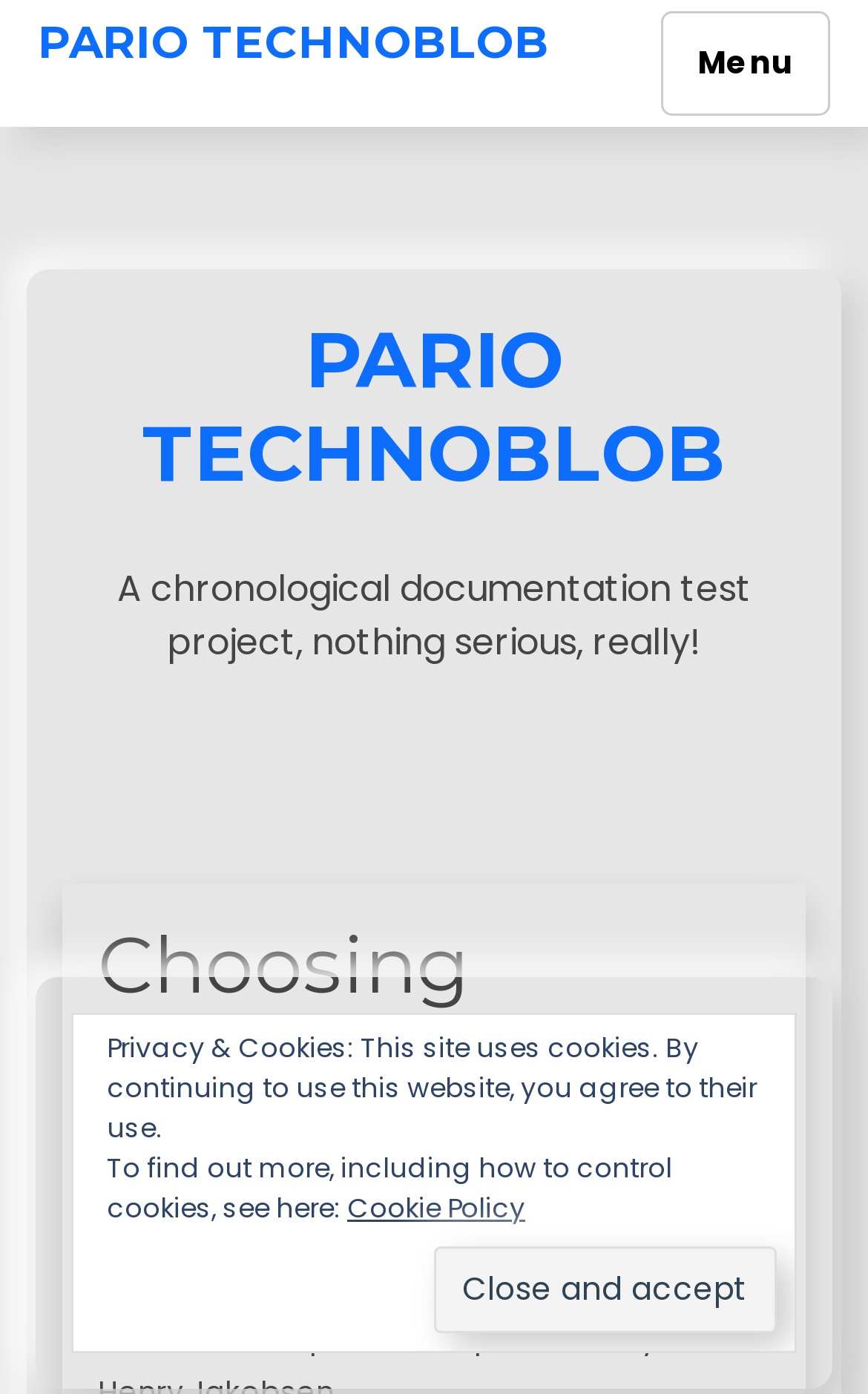What is the name of the blog?
Using the image, provide a concise answer in one word or a short phrase.

Pario TechnoBlob